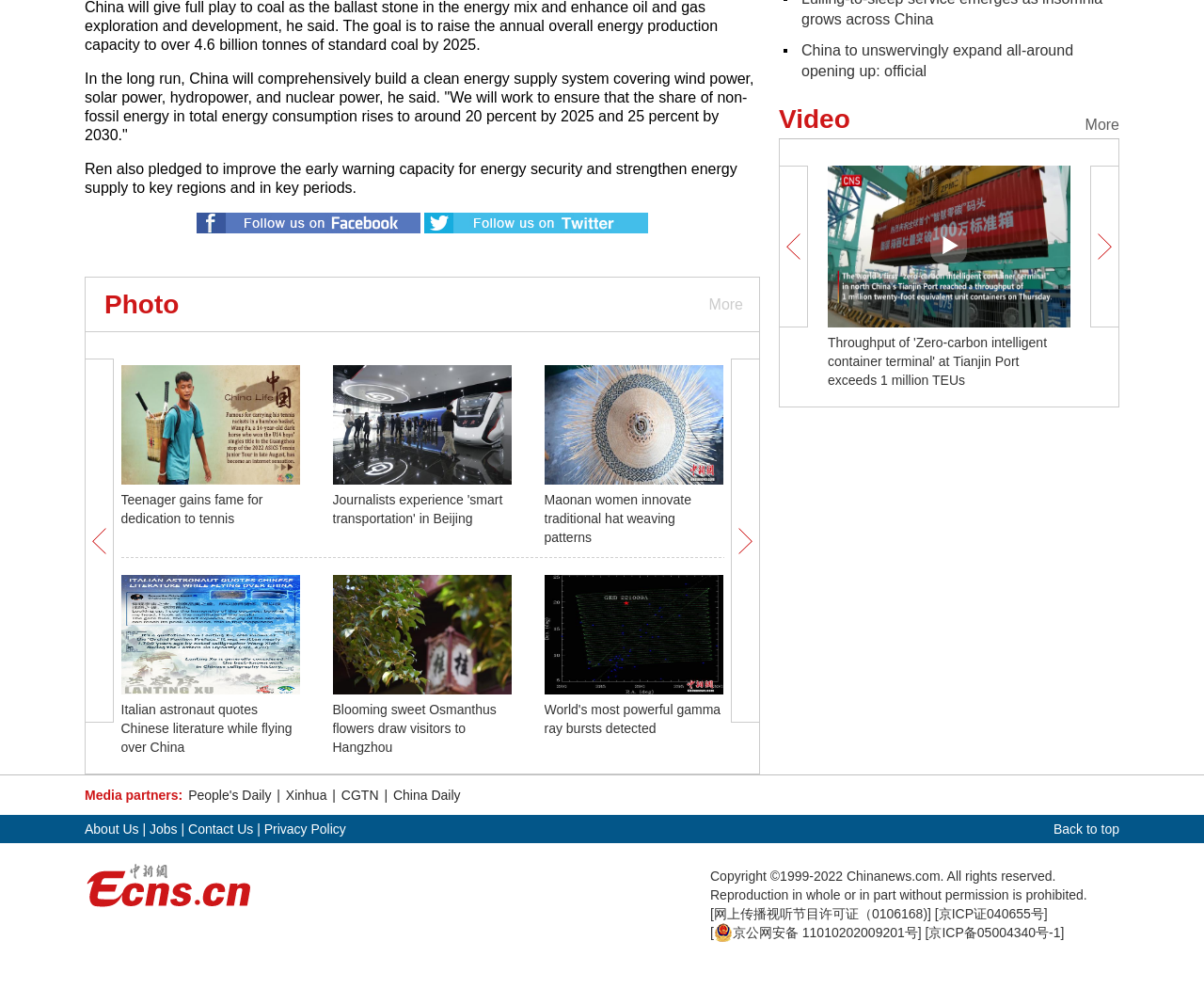Based on the description "Search", find the bounding box of the specified UI element.

None